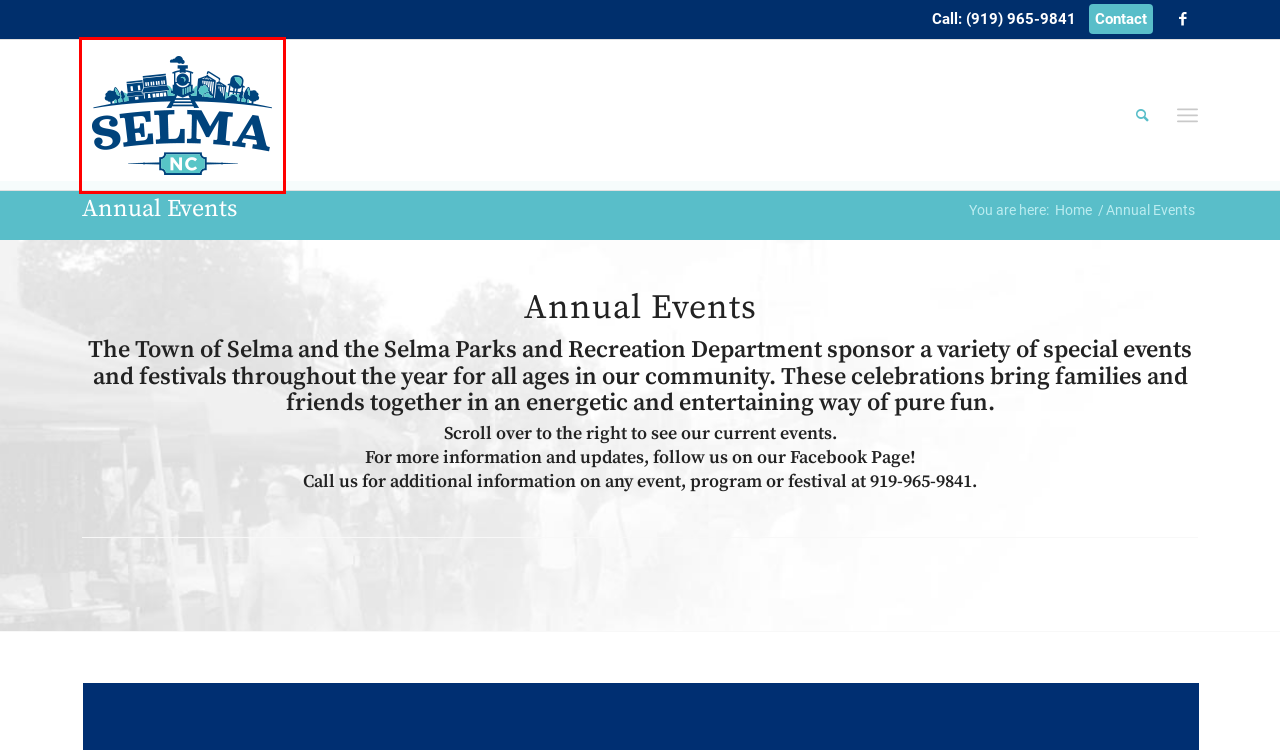Given a screenshot of a webpage with a red bounding box highlighting a UI element, choose the description that best corresponds to the new webpage after clicking the element within the red bounding box. Here are your options:
A. Home - Town of Selma
B. Opt-out preferences - Town of Selma
C. Privacy Policy - Town of Selma
D. Polar Bear Run - Town of Selma
E. MonsterInsights - The Best Google Analytics Plugin for WordPress
F. Government - Town of Selma
G. Planning and Economic Development - Town of Selma
H. Contact - Town of Selma

A